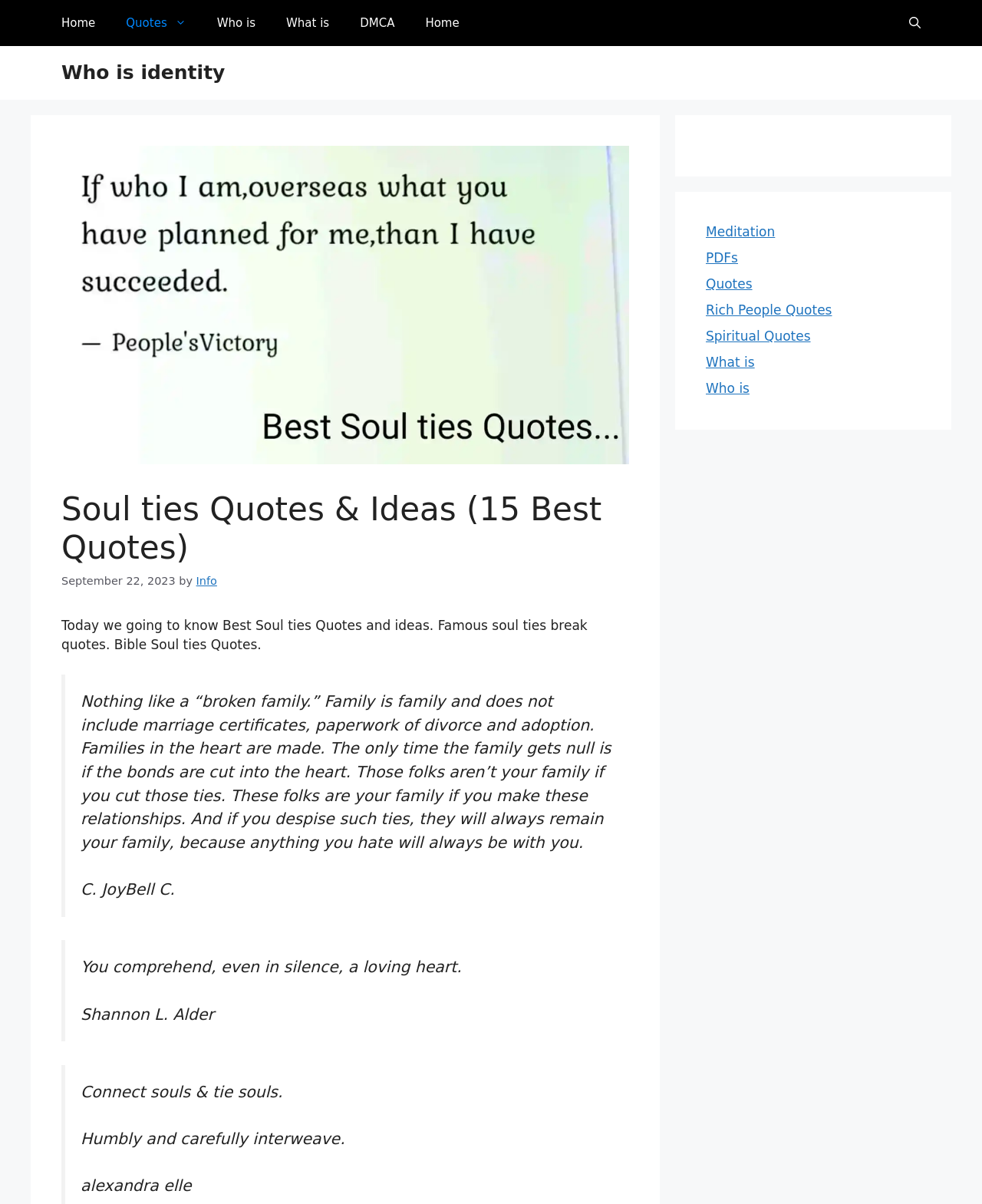Locate the bounding box coordinates of the area that needs to be clicked to fulfill the following instruction: "Visit the 'Who is' page". The coordinates should be in the format of four float numbers between 0 and 1, namely [left, top, right, bottom].

[0.205, 0.0, 0.276, 0.038]